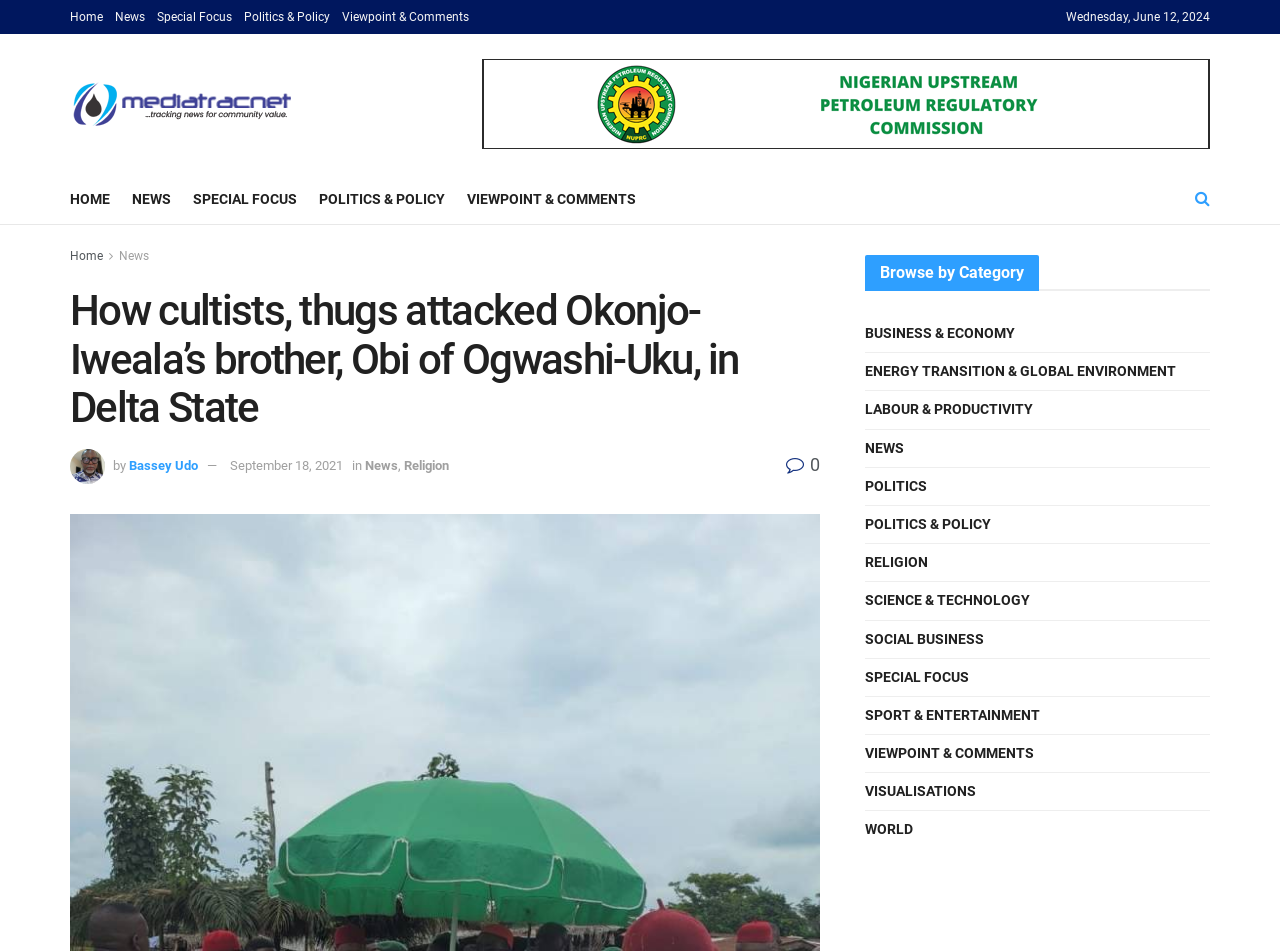Refer to the element description Special Focus and identify the corresponding bounding box in the screenshot. Format the coordinates as (top-left x, top-left y, bottom-right x, bottom-right y) with values in the range of 0 to 1.

[0.123, 0.0, 0.181, 0.036]